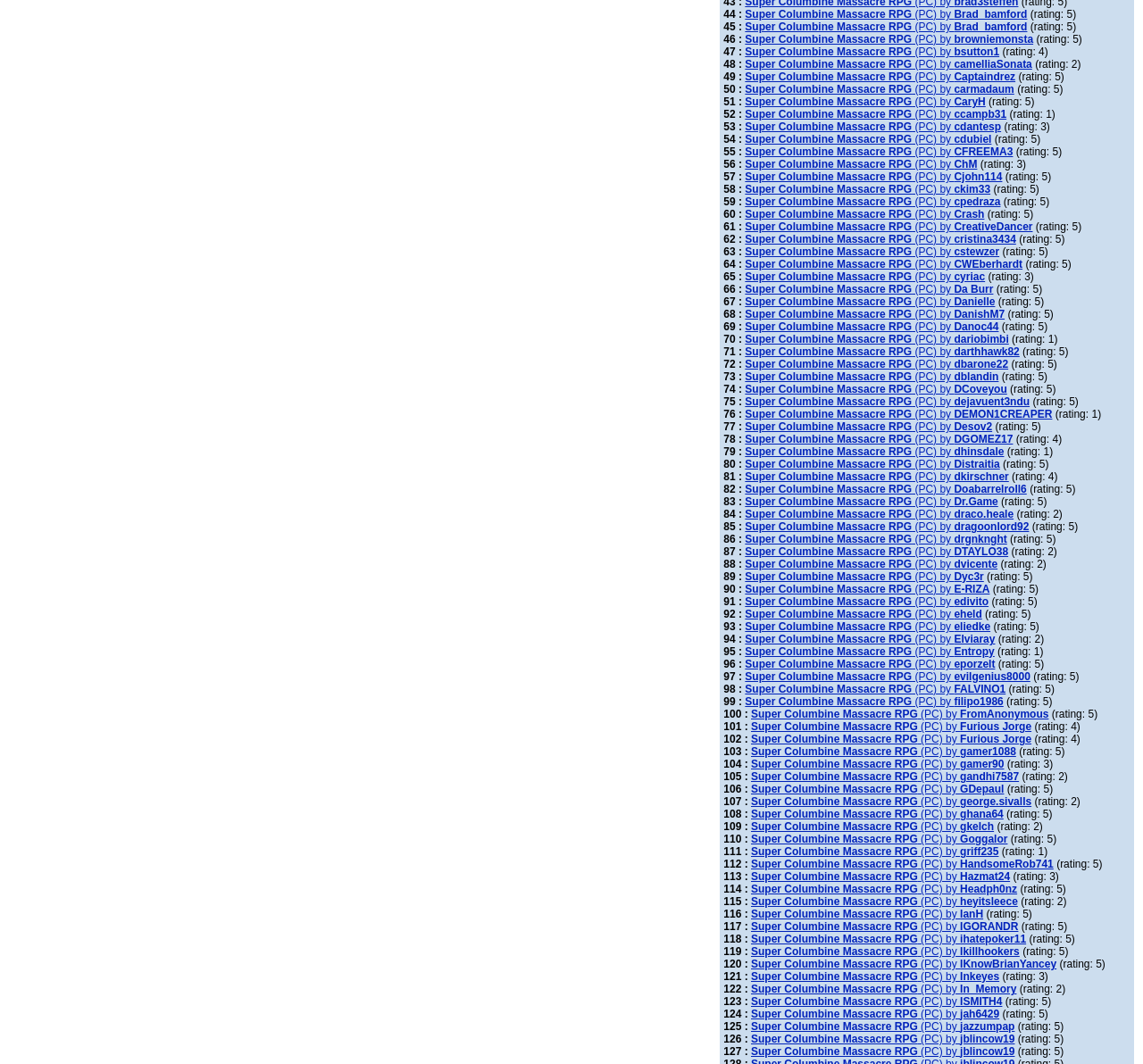Determine the bounding box coordinates of the clickable region to follow the instruction: "Report a bug in Age of Empires IV".

None